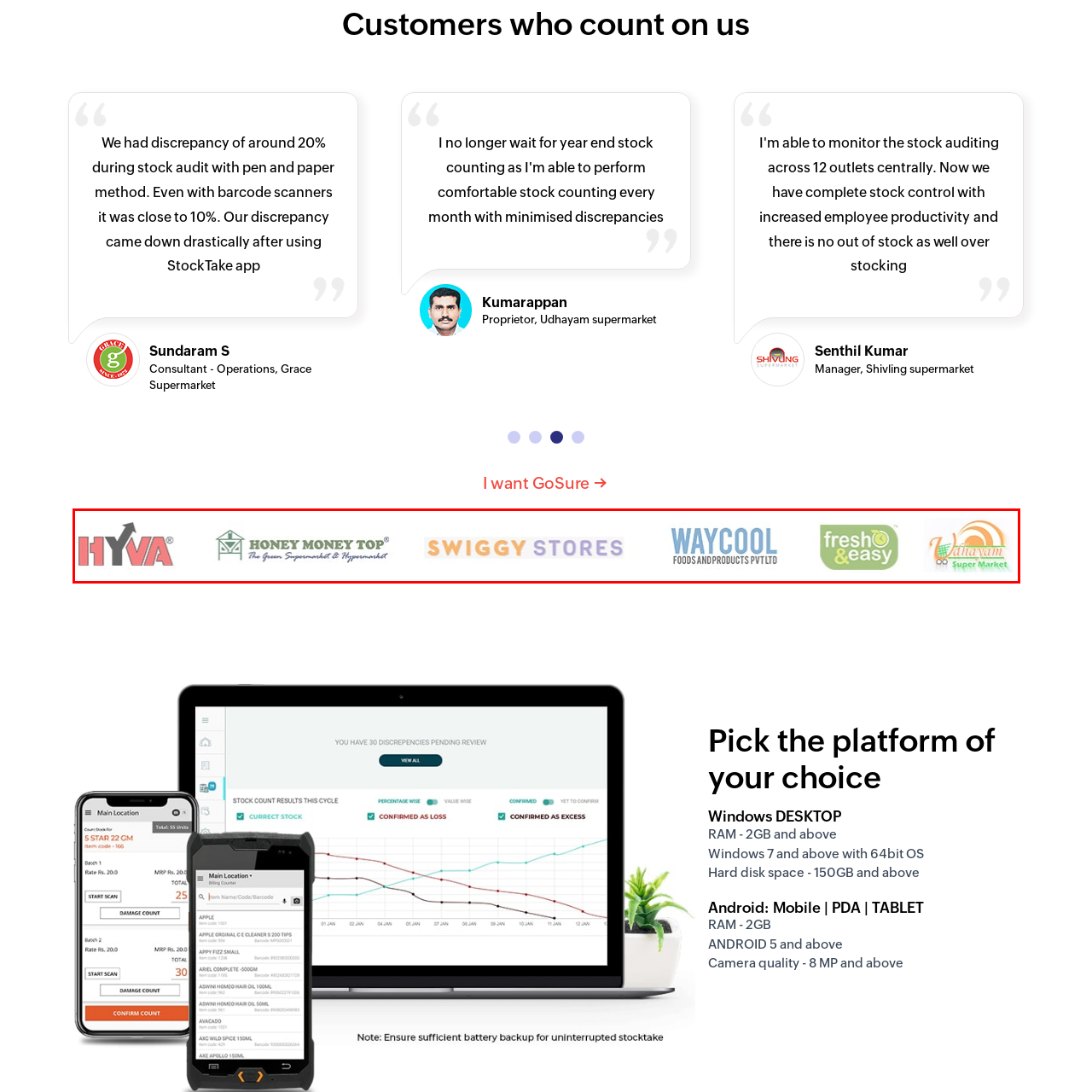What is Honey Money Top known for?
Examine the image inside the red bounding box and give an in-depth answer to the question, using the visual evidence provided.

The caption highlights Honey Money Top as 'The Green Supermarket & Hypermarket', which suggests its focus on sustainability and warmth, making this the correct answer.